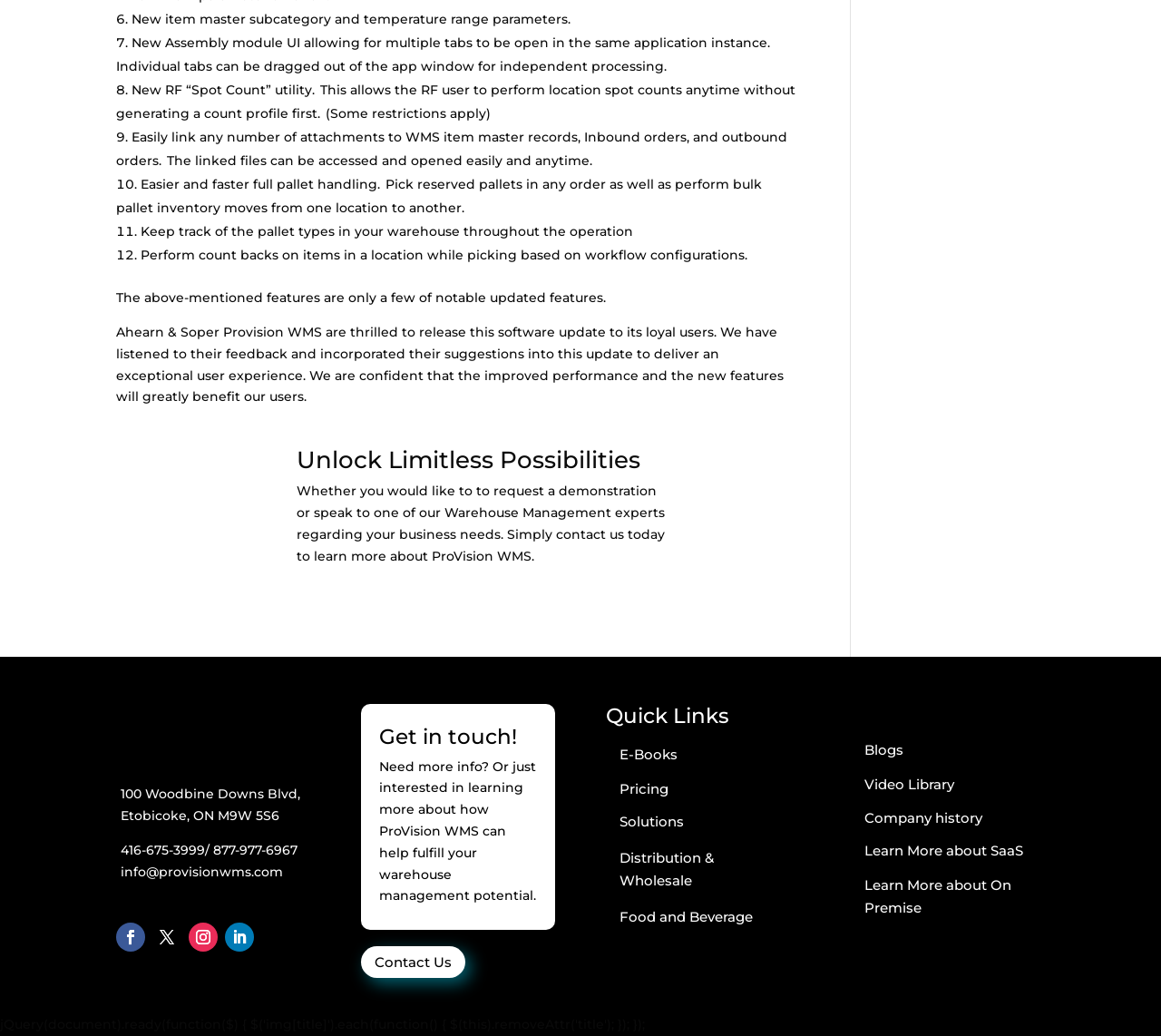Identify the bounding box coordinates necessary to click and complete the given instruction: "Learn more about ProVision WMS".

[0.1, 0.71, 0.267, 0.725]